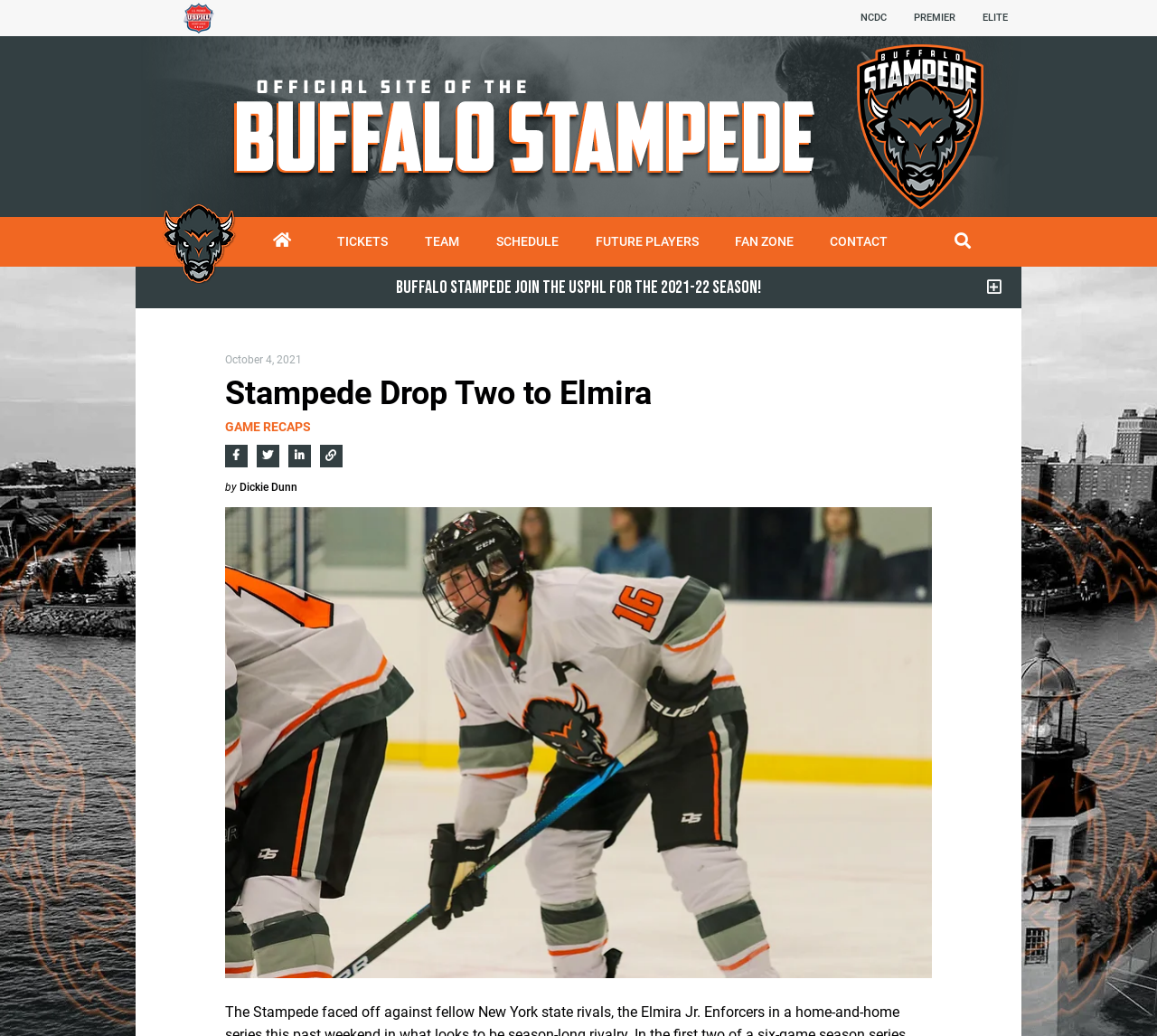Find the bounding box coordinates for the area you need to click to carry out the instruction: "Click on CONTACT". The coordinates should be four float numbers between 0 and 1, indicated as [left, top, right, bottom].

[0.702, 0.218, 0.783, 0.249]